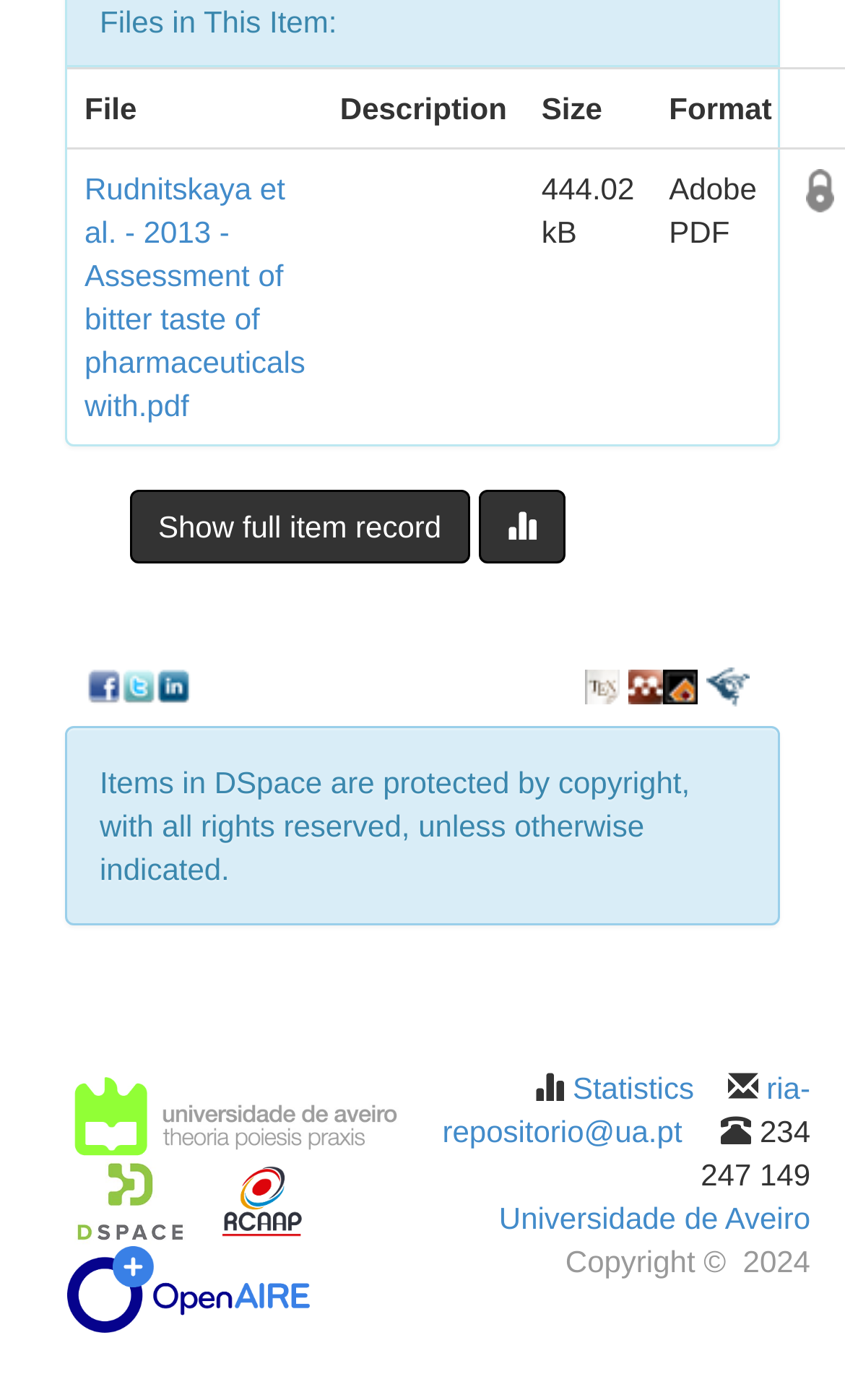Identify the bounding box coordinates of the section to be clicked to complete the task described by the following instruction: "Share on Facebook". The coordinates should be four float numbers between 0 and 1, formatted as [left, top, right, bottom].

[0.103, 0.476, 0.144, 0.501]